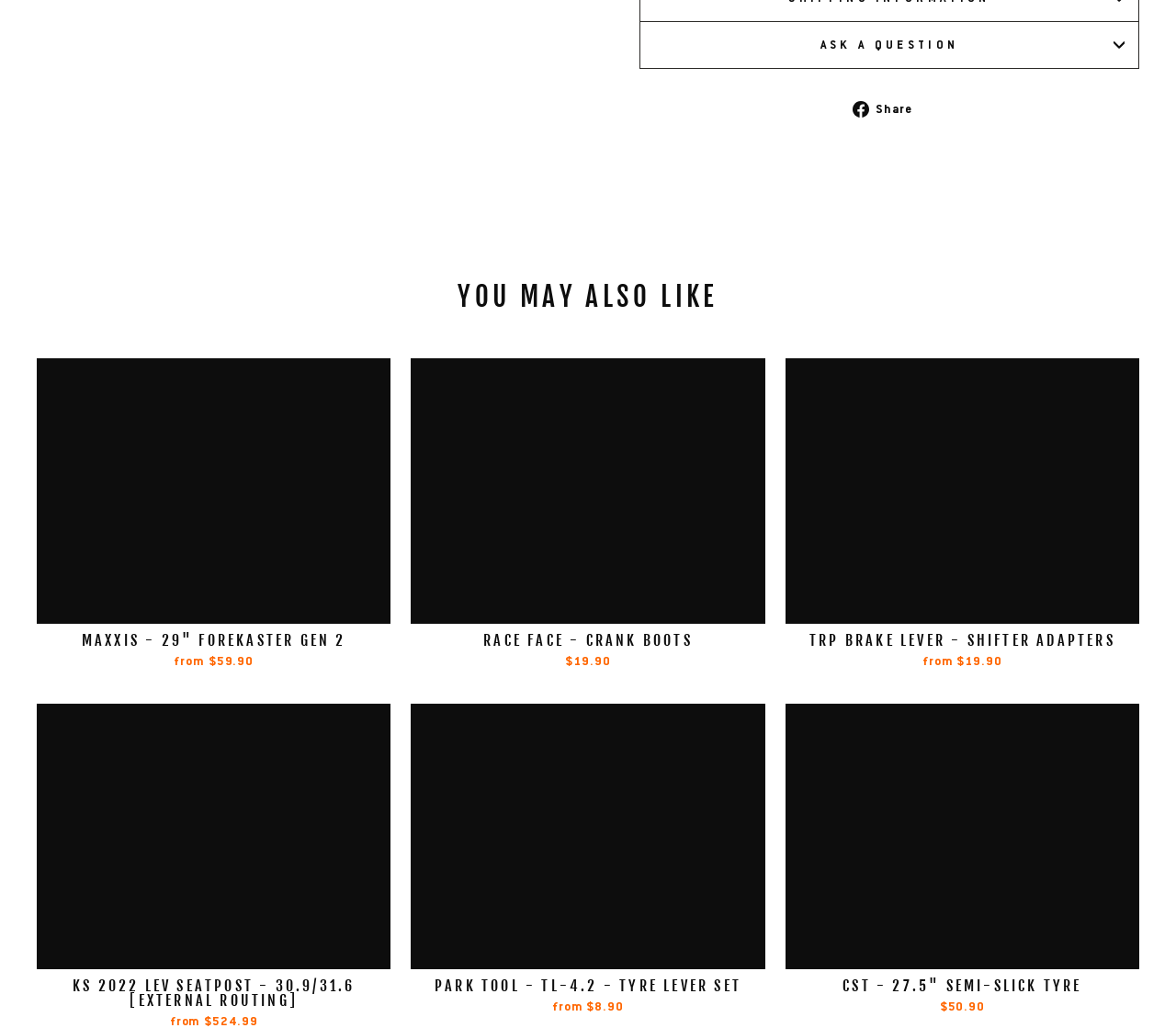Given the element description, predict the bounding box coordinates in the format (top-left x, top-left y, bottom-right x, bottom-right y). Make sure all values are between 0 and 1. Here is the element description: Reach your next Client Today

None